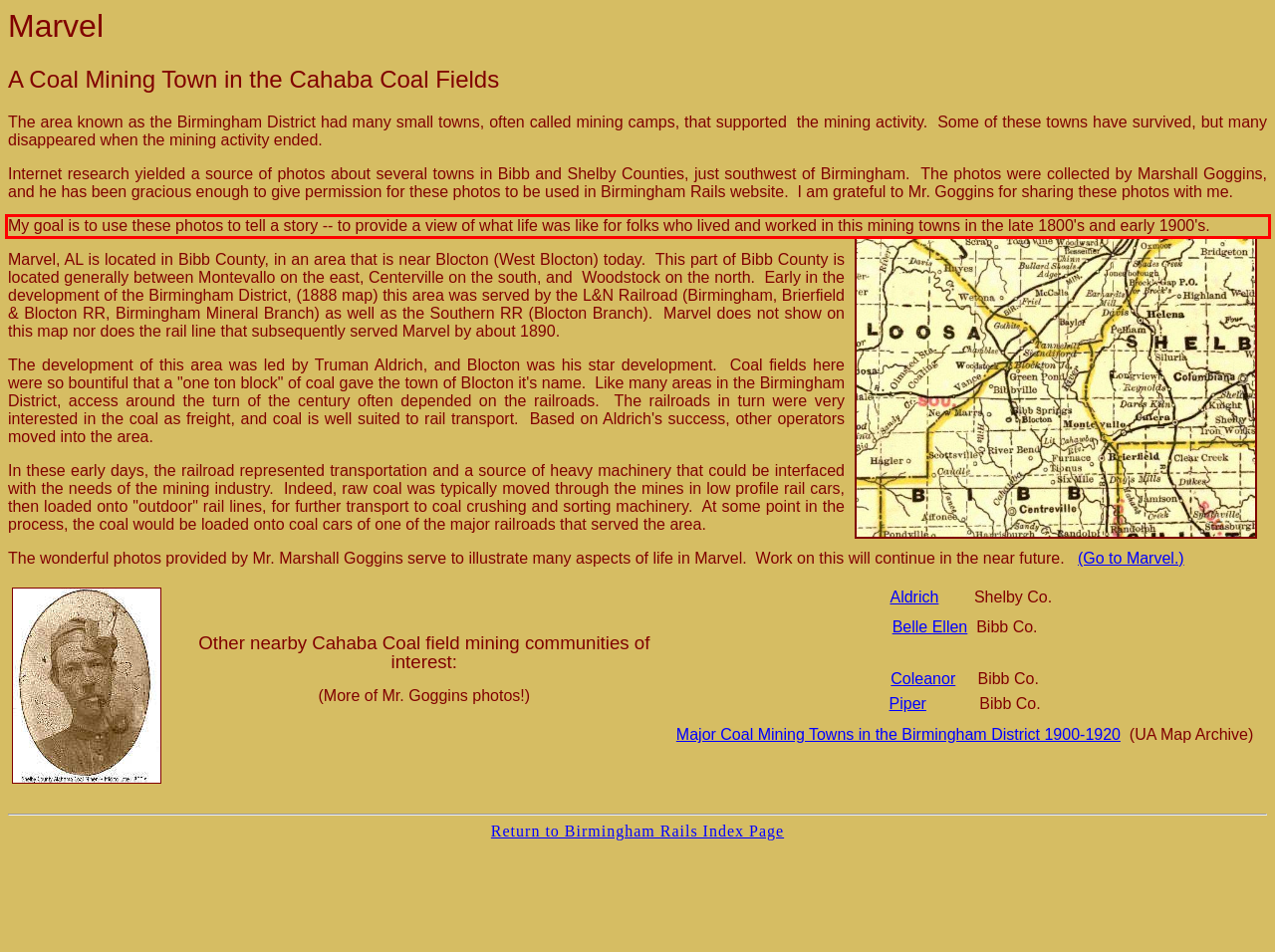You are provided with a screenshot of a webpage that includes a UI element enclosed in a red rectangle. Extract the text content inside this red rectangle.

My goal is to use these photos to tell a story -- to provide a view of what life was like for folks who lived and worked in this mining towns in the late 1800's and early 1900's.